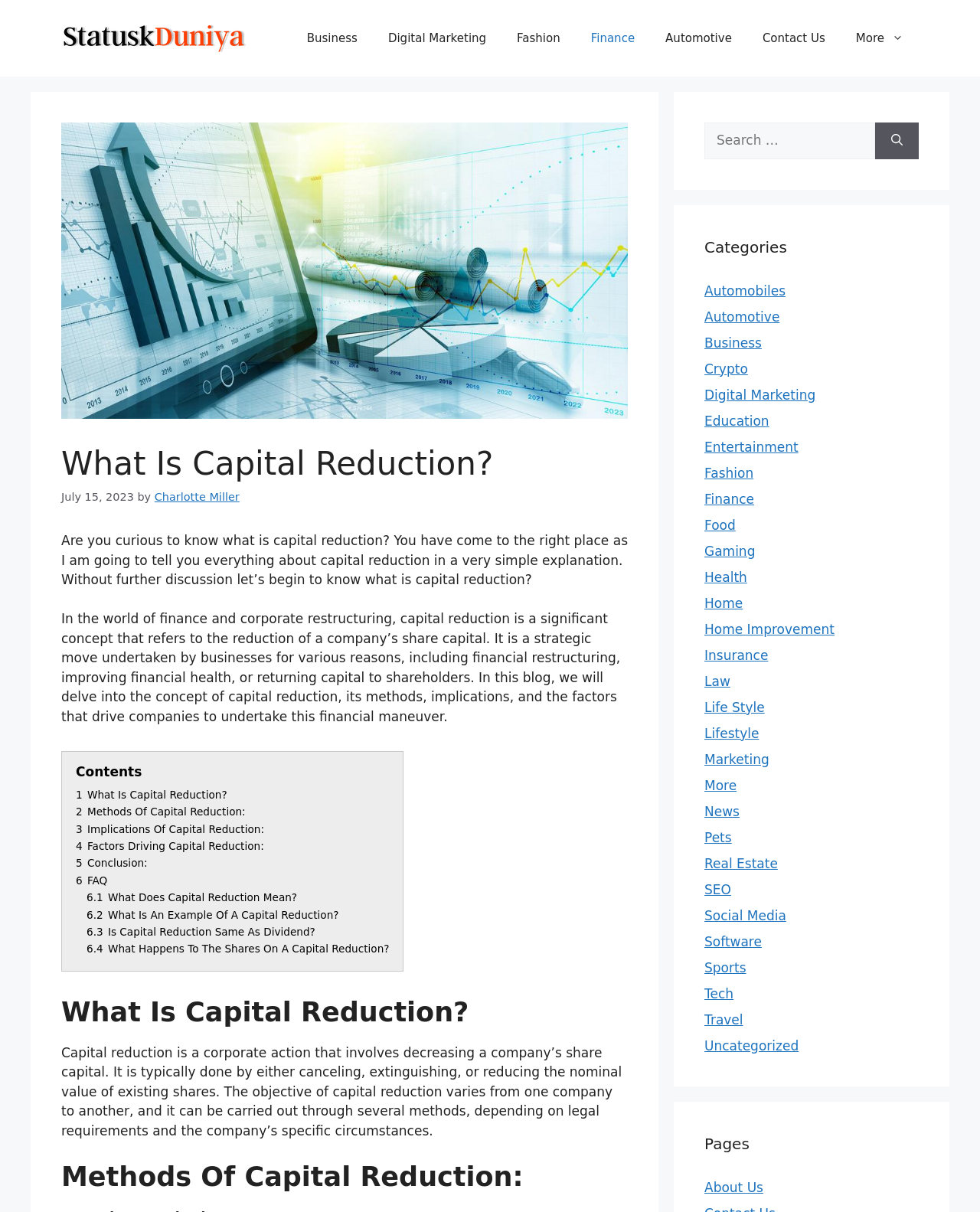Explain the webpage's design and content in an elaborate manner.

This webpage is about capital reduction, a financial concept. At the top, there is a banner with a link to the website "StatuskDuniya" and an image of the website's logo. Below the banner, there is a navigation menu with links to various categories, including Business, Digital Marketing, Fashion, Finance, and more.

The main content of the webpage is divided into sections. The first section has a heading "What Is Capital Reduction?" and a brief introduction to the concept. Below this, there is a paragraph explaining capital reduction in more detail. 

To the right of the main content, there is a search bar with a button labeled "Search". Below the search bar, there are two columns of links to various categories, including Automobiles, Business, Crypto, and more.

The main content continues with sections on "Methods Of Capital Reduction", "Implications Of Capital Reduction", "Factors Driving Capital Reduction", and "Conclusion". Each section has a heading and a brief explanation of the topic. There are also links to related topics, such as FAQs, at the bottom of the page.

Throughout the webpage, there are several headings and subheadings that break up the content and make it easier to read. The text is well-organized and easy to follow, with clear explanations of complex financial concepts.